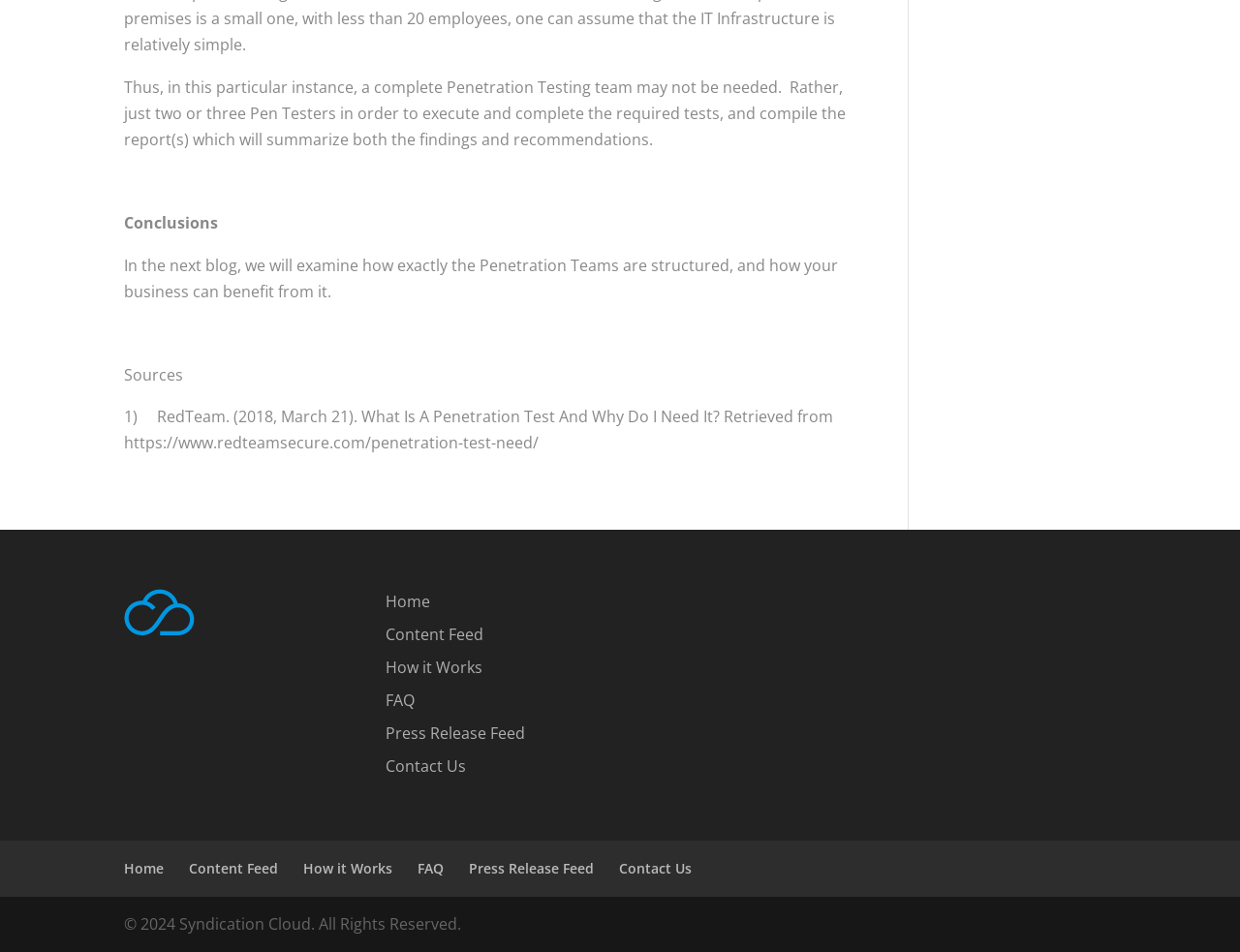Pinpoint the bounding box coordinates of the clickable area needed to execute the instruction: "go to home page". The coordinates should be specified as four float numbers between 0 and 1, i.e., [left, top, right, bottom].

[0.311, 0.621, 0.347, 0.643]